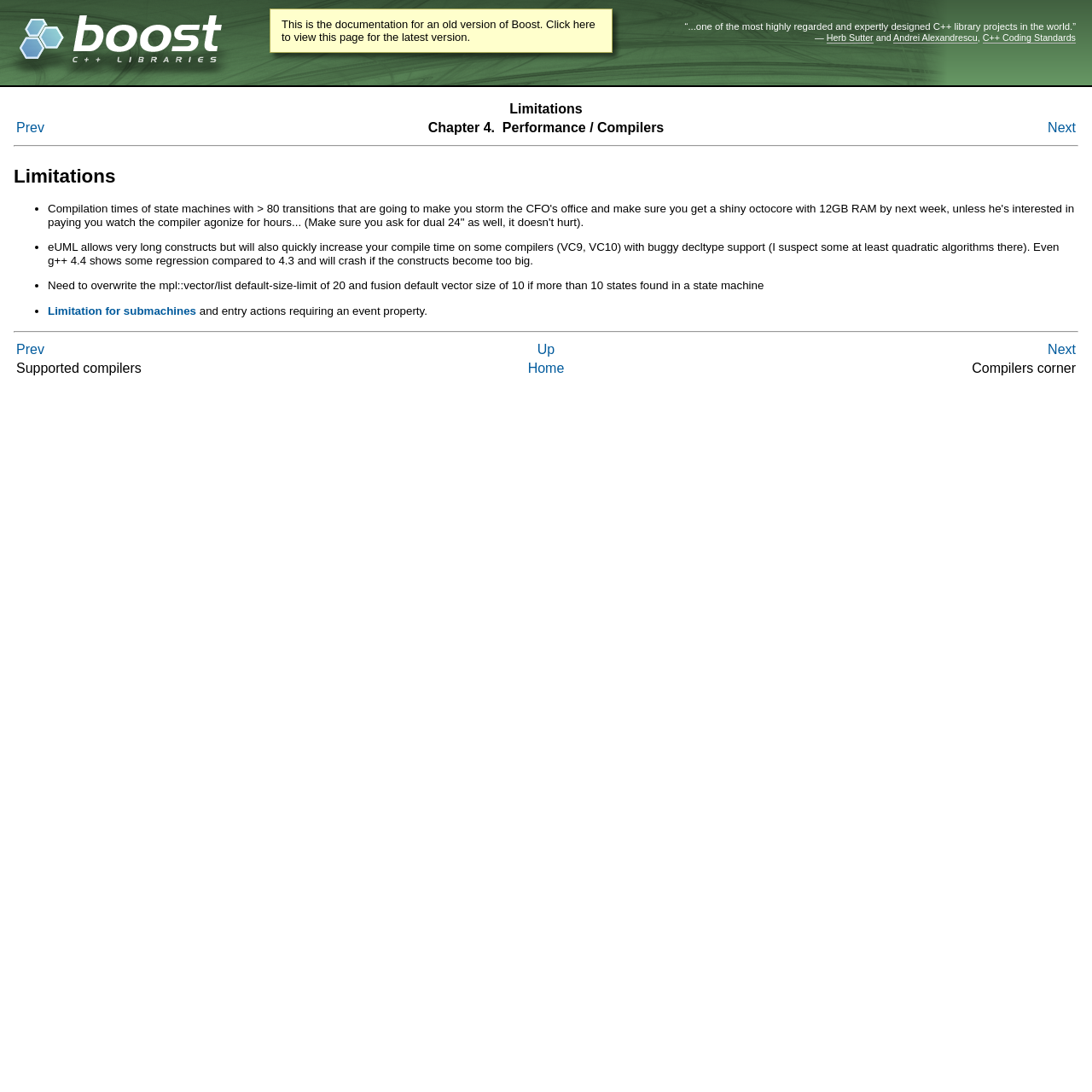Locate the bounding box coordinates of the element I should click to achieve the following instruction: "Share on Facebook".

None